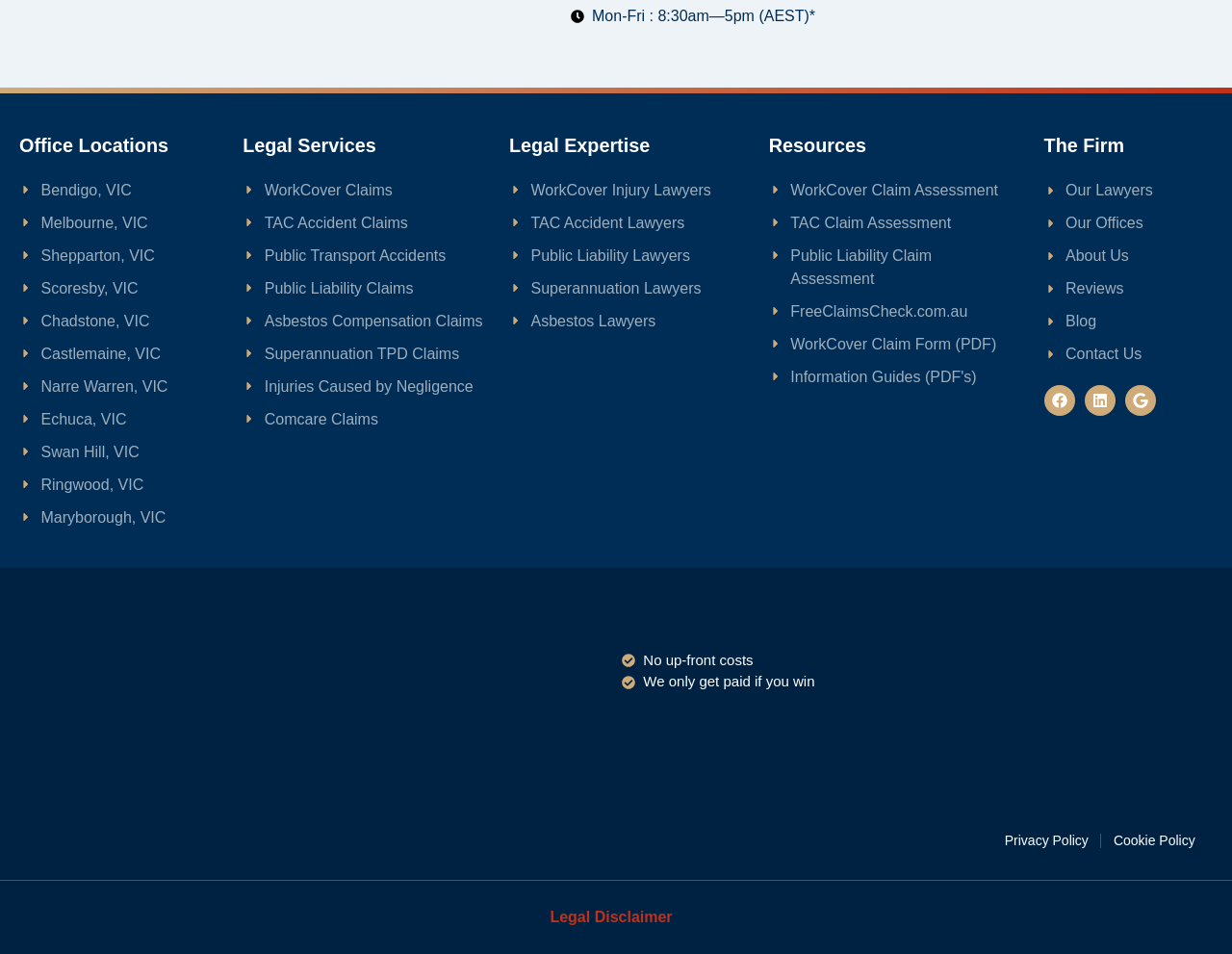Please indicate the bounding box coordinates for the clickable area to complete the following task: "Get legal services for WorkCover claims". The coordinates should be specified as four float numbers between 0 and 1, i.e., [left, top, right, bottom].

[0.197, 0.188, 0.398, 0.212]